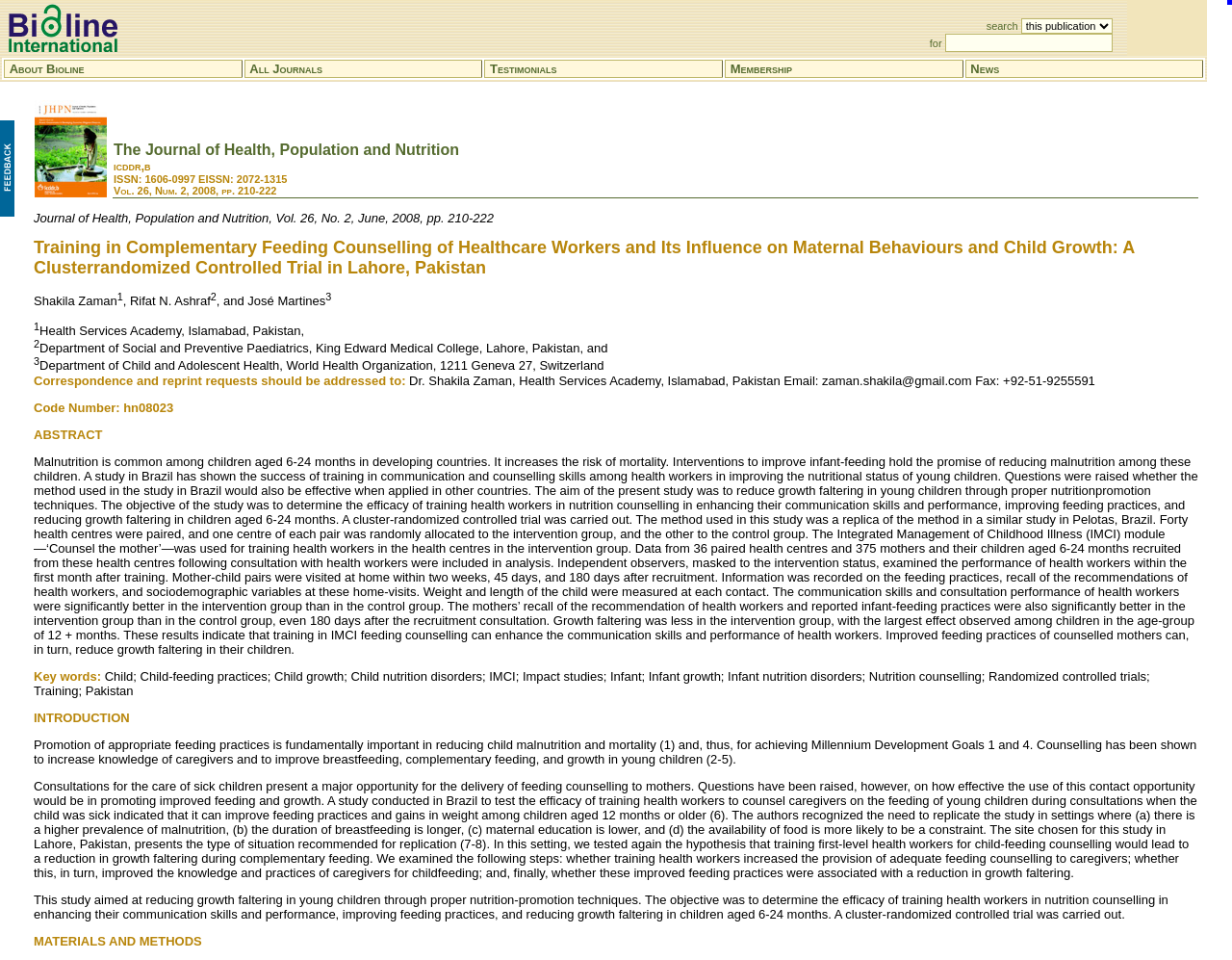What is the email address of Dr. Shakila Zaman?
Refer to the image and provide a concise answer in one word or phrase.

zaman.shakila@gmail.com